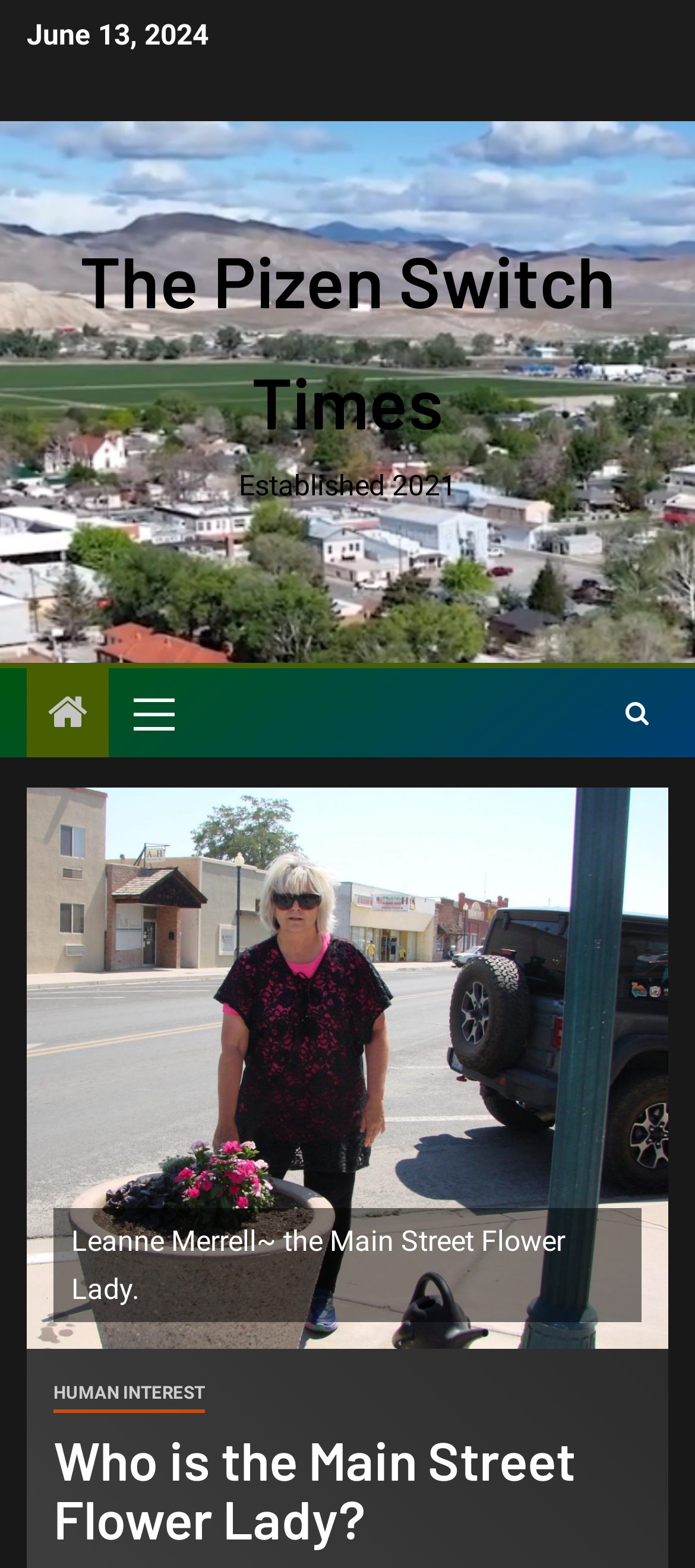Detail the various sections and features of the webpage.

The webpage is about an article titled "Who is the Main Street Flower Lady?" from The Pizen Switch Times. At the top left, there is a date "June 13, 2024" displayed. Below the date, there is a link to The Pizen Switch Times, which takes up most of the width of the page. Underneath the link, the text "Established 2021" is shown. 

On the left side of the page, there is a menu with a primary navigation option, indicated by a small icon. Next to the menu, there is a small icon with no text, possibly a social media link or a search button. 

On the right side of the page, there is another icon, possibly a share or like button. Below these icons, the main content of the article begins. The article starts with a subtitle "Leanne Merrell~ the Main Street Flower Lady." and is categorized under "HUMAN INTEREST". The main title "Who is the Main Street Flower Lady?" is displayed at the very bottom of the page, likely serving as a header for the article.